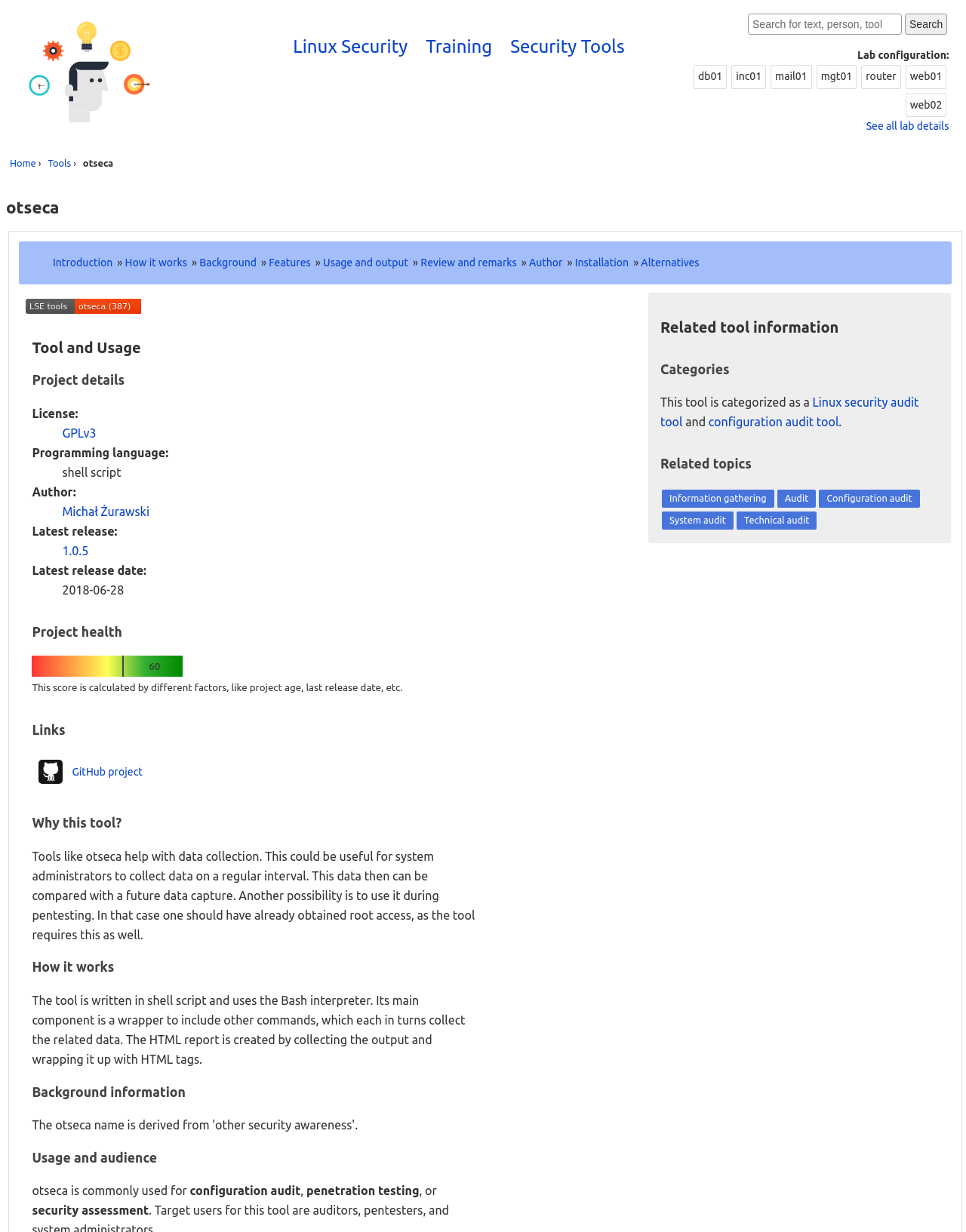Using the information in the image, give a detailed answer to the following question: What is the license of the project?

The license of the project is mentioned in the description list detail 'GPLv3' which is a link.